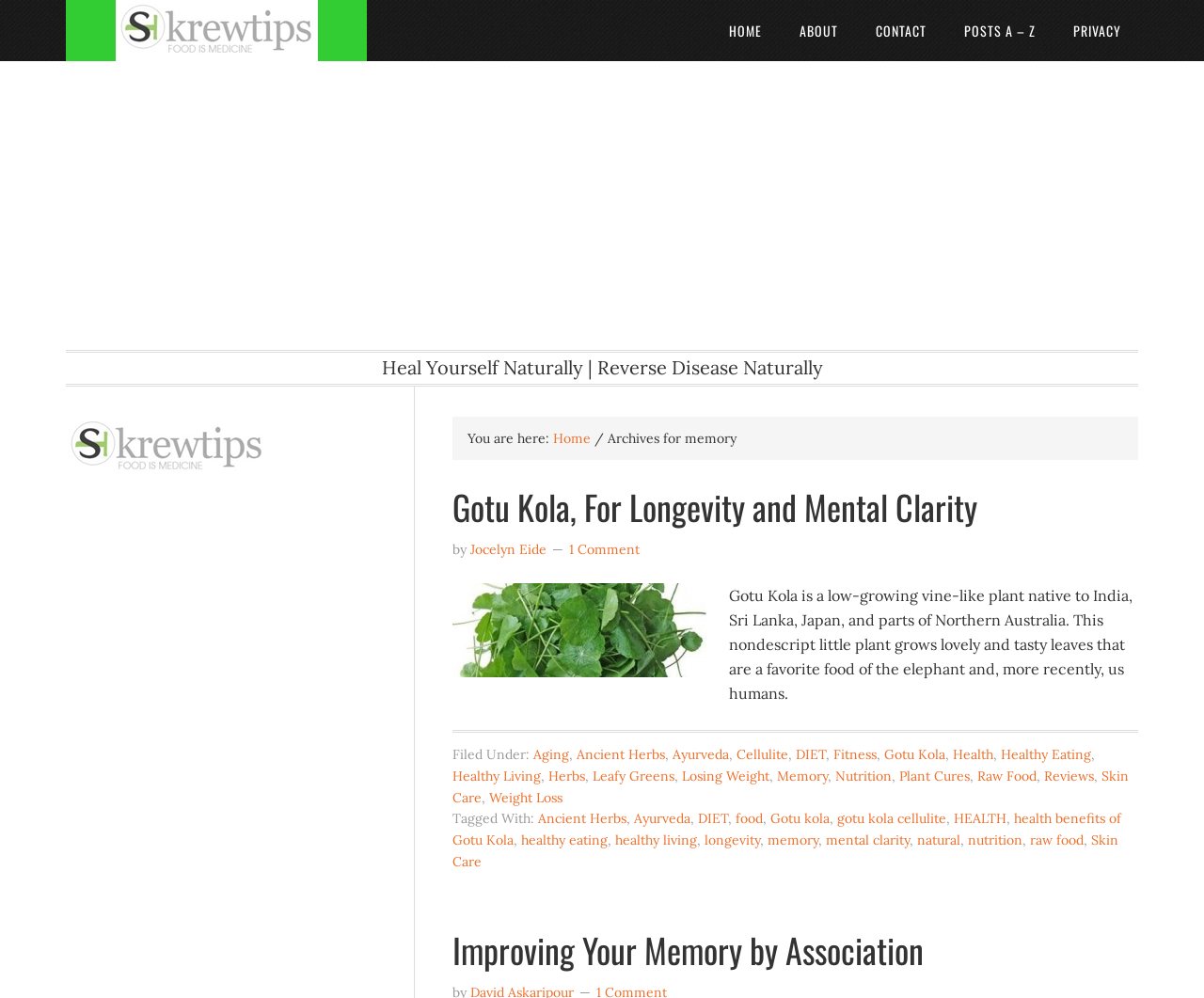Please specify the bounding box coordinates of the clickable region to carry out the following instruction: "Visit the 'HOME' page". The coordinates should be four float numbers between 0 and 1, in the format [left, top, right, bottom].

[0.591, 0.0, 0.647, 0.061]